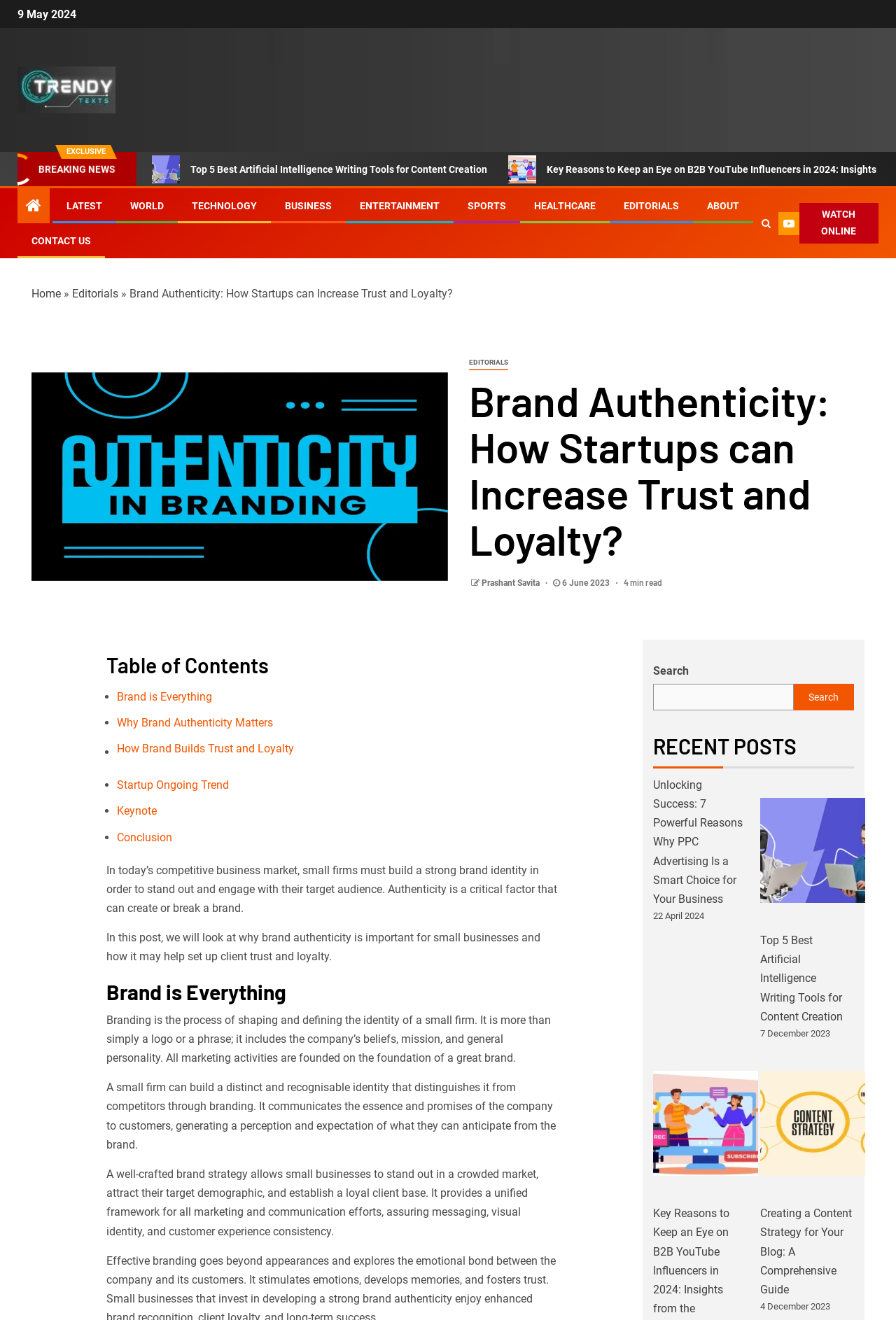Please give a short response to the question using one word or a phrase:
What is the date of the latest article?

6 June 2023